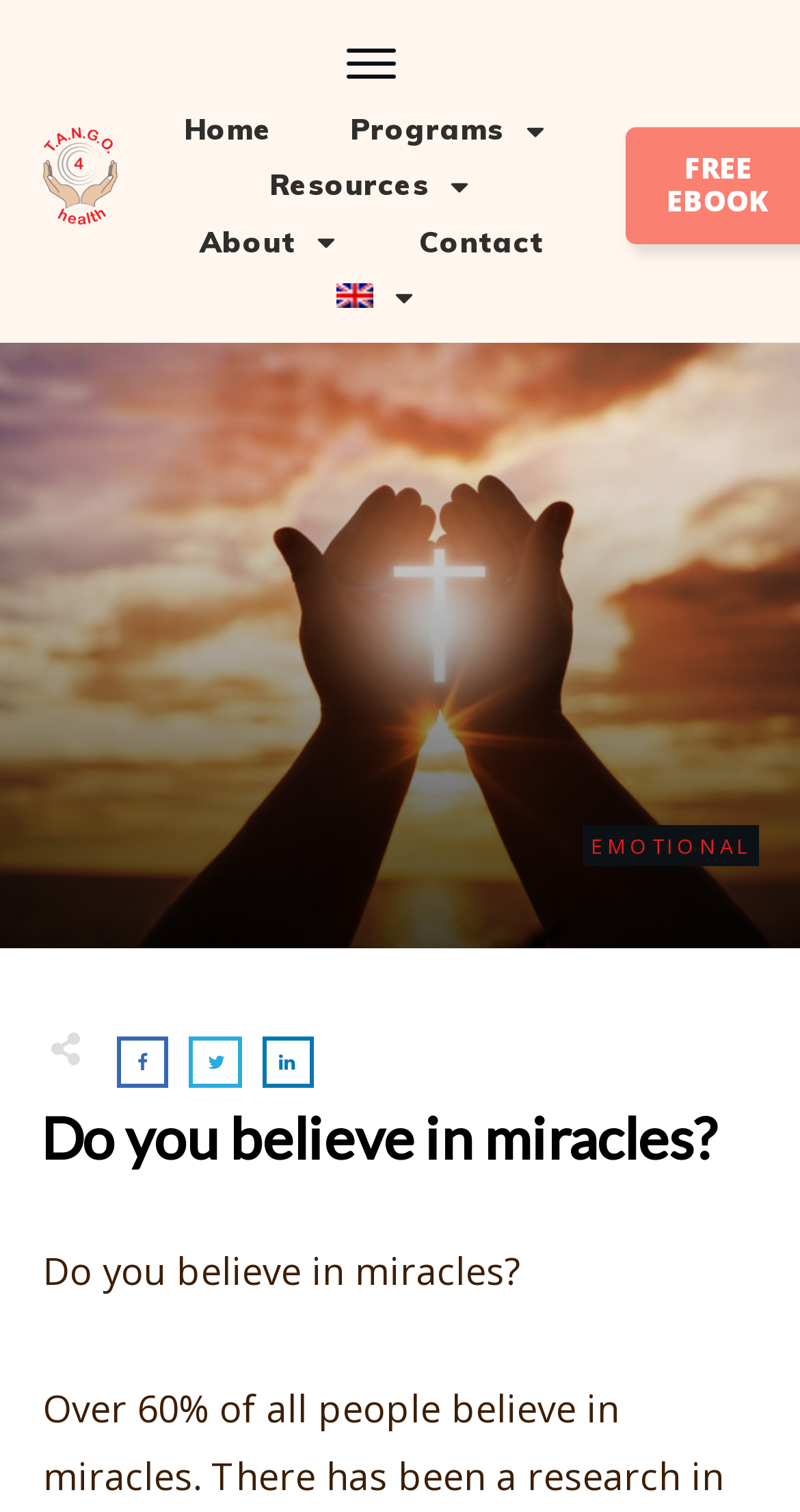Given the element description, predict the bounding box coordinates in the format (top-left x, top-left y, bottom-right x, bottom-right y), using floating point numbers between 0 and 1: parent_node: Home

[0.186, 0.016, 0.744, 0.068]